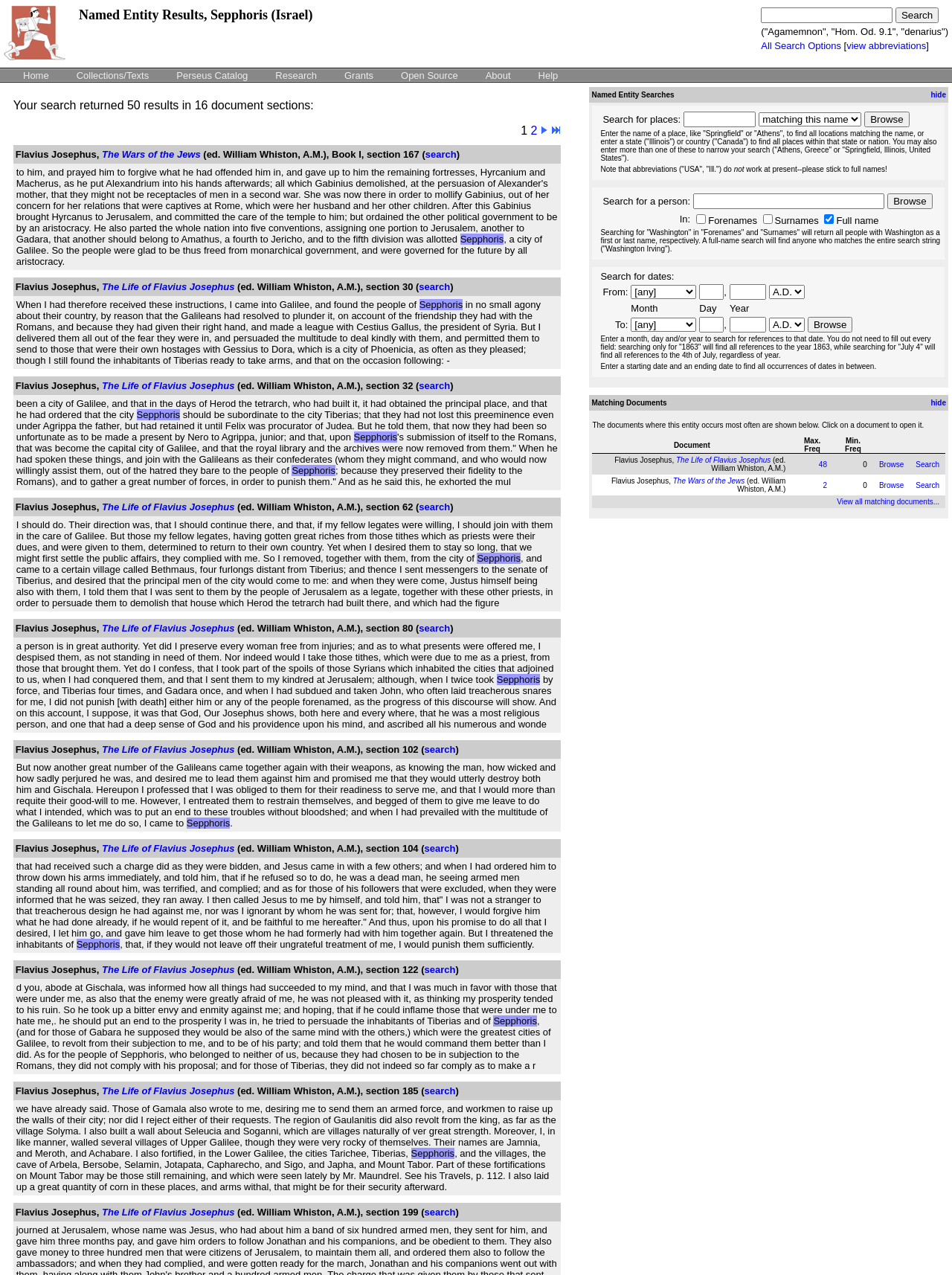Bounding box coordinates are given in the format (top-left x, top-left y, bottom-right x, bottom-right y). All values should be floating point numbers between 0 and 1. Provide the bounding box coordinate for the UI element described as: Open Source

[0.416, 0.054, 0.486, 0.064]